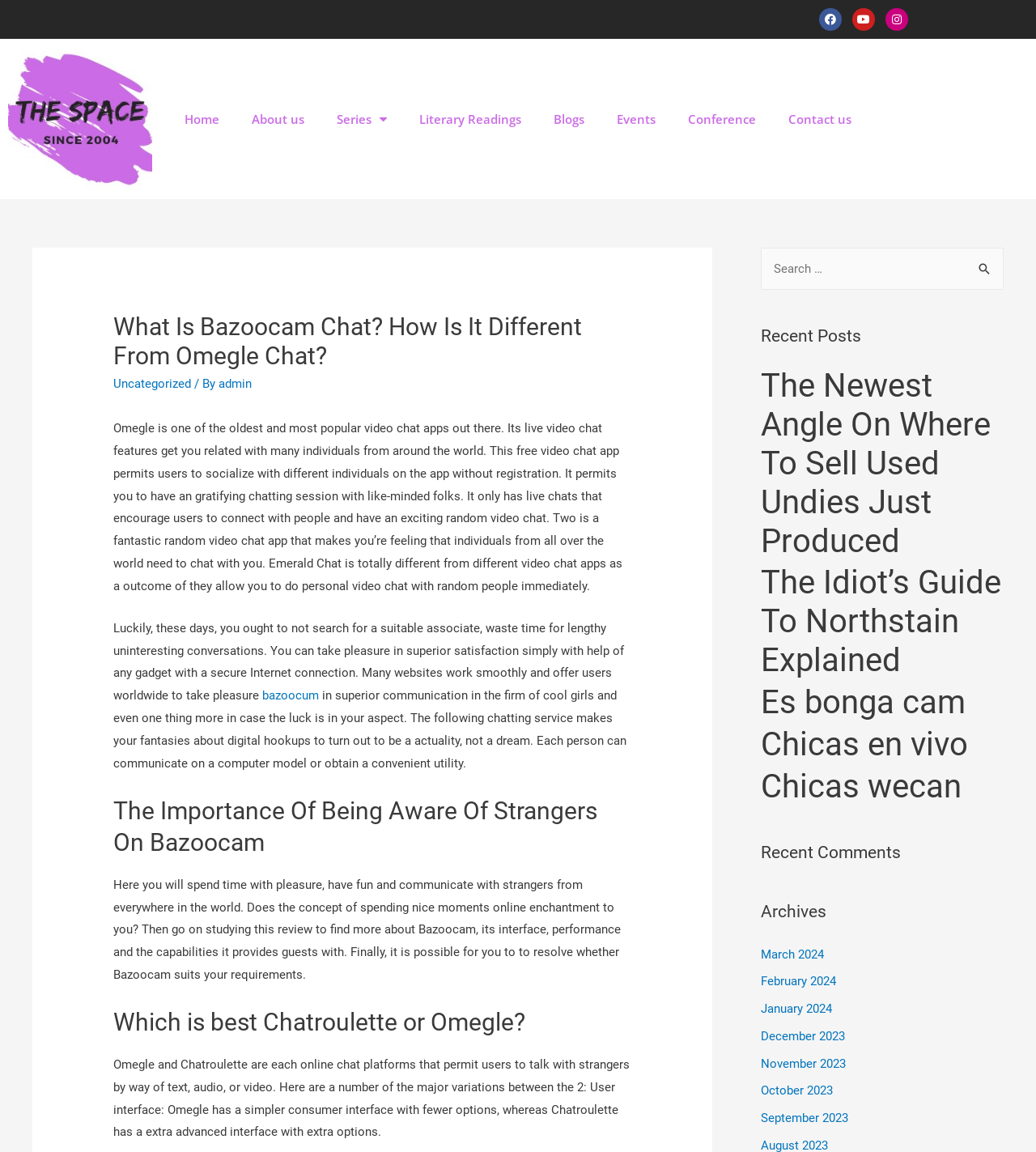How many headings are available on the webpage?
Answer the question based on the image using a single word or a brief phrase.

6